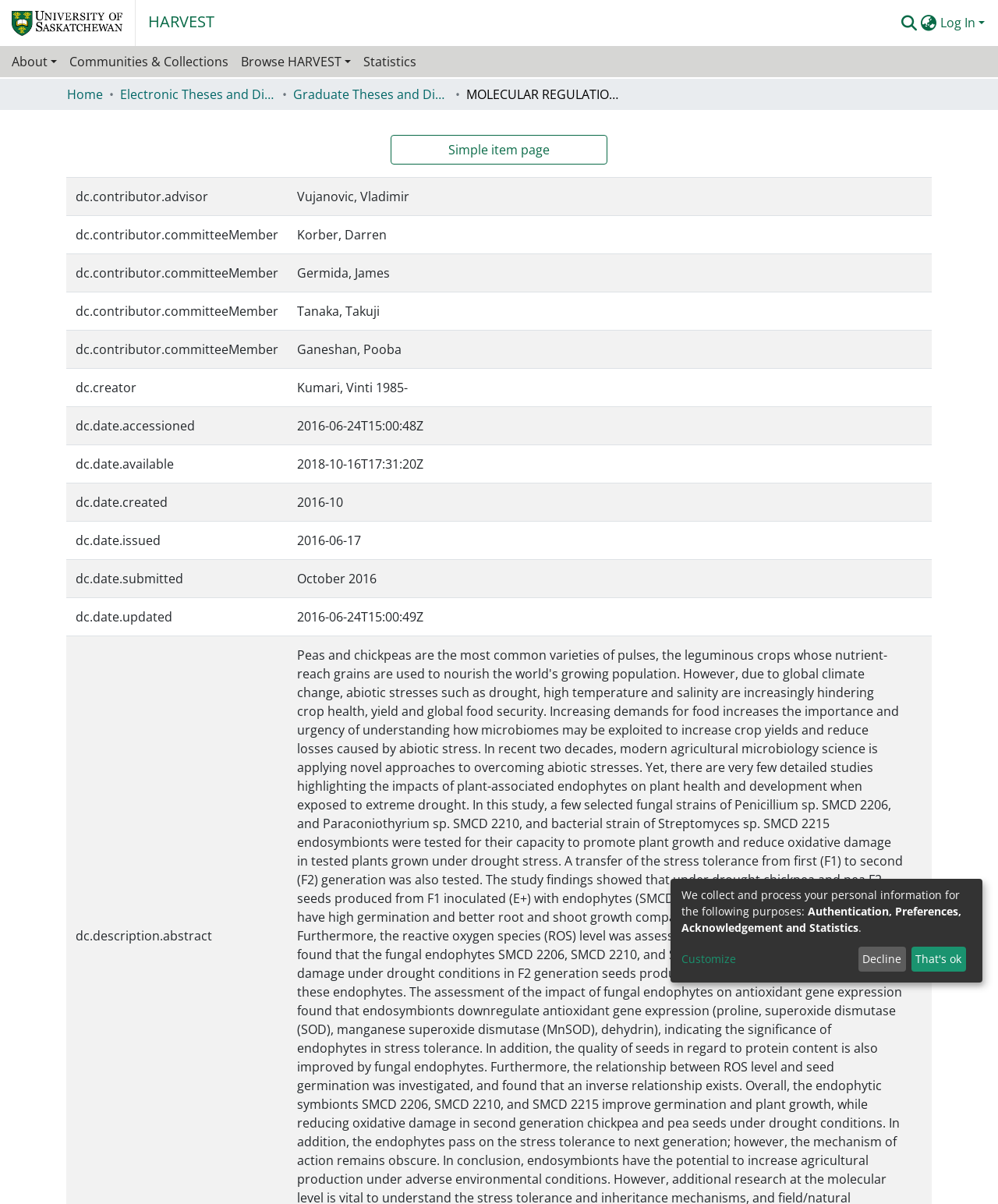How many committee members are listed?
Please provide a comprehensive answer based on the visual information in the image.

I found the answer by counting the number of rows with the label 'dc.contributor.committeeMember' in the table with the author's information, which is 4.